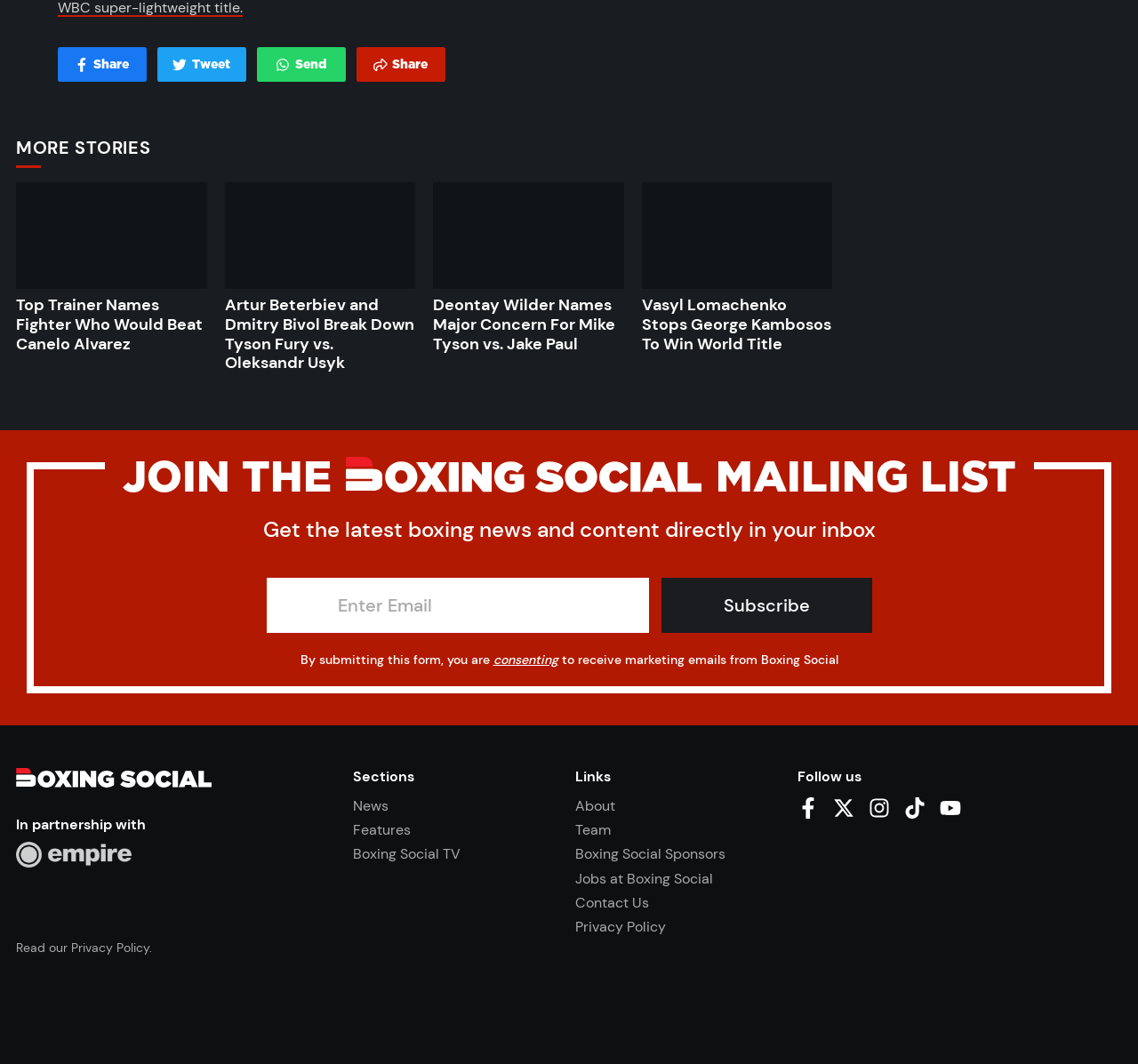Based on what you see in the screenshot, provide a thorough answer to this question: What is the purpose of the 'Subscribe' button?

The 'Subscribe' button is located next to a textbox labeled 'Enter Email' and is part of a form that asks users to join a mailing list. The purpose of this button is to allow users to submit their email address and receive marketing emails from Boxing Social.